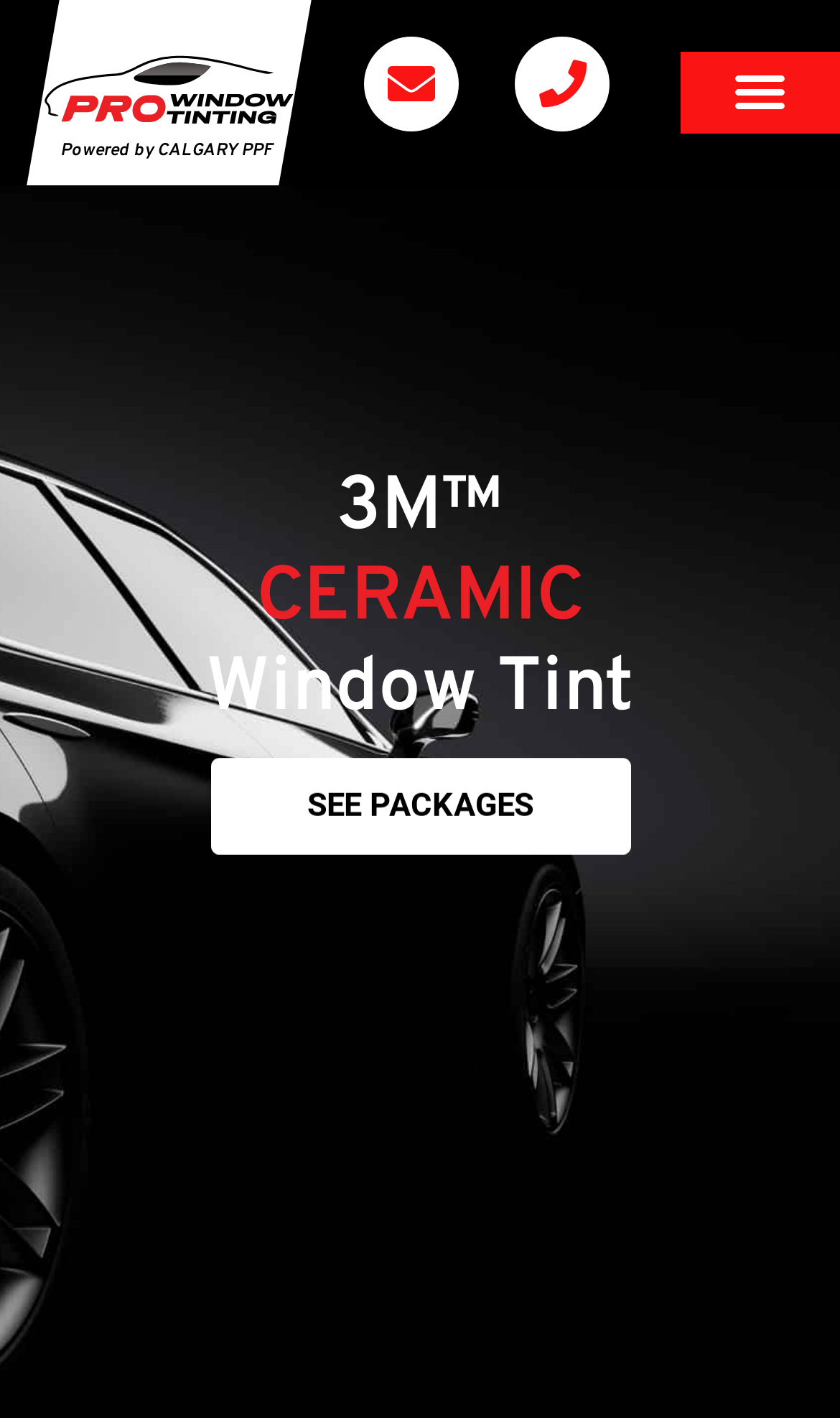What is the text of the webpage's headline?

3M™
CERAMIC
Window Tint